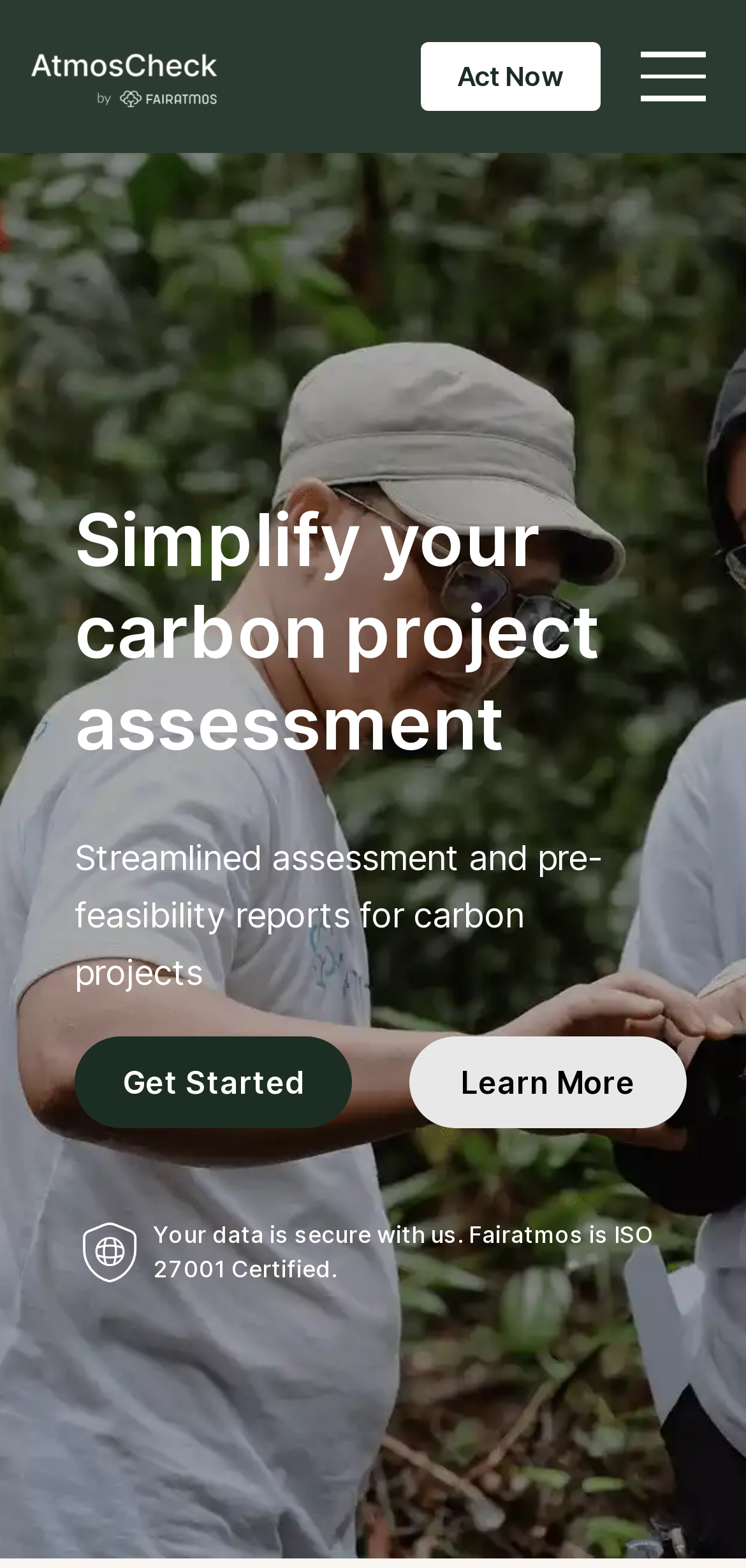What is the main call-to-action on the webpage?
Provide a well-explained and detailed answer to the question.

The main call-to-action on the webpage is 'Act Now' which is a button located at the top of the page, indicating that the user should take immediate action to save the atmosphere.